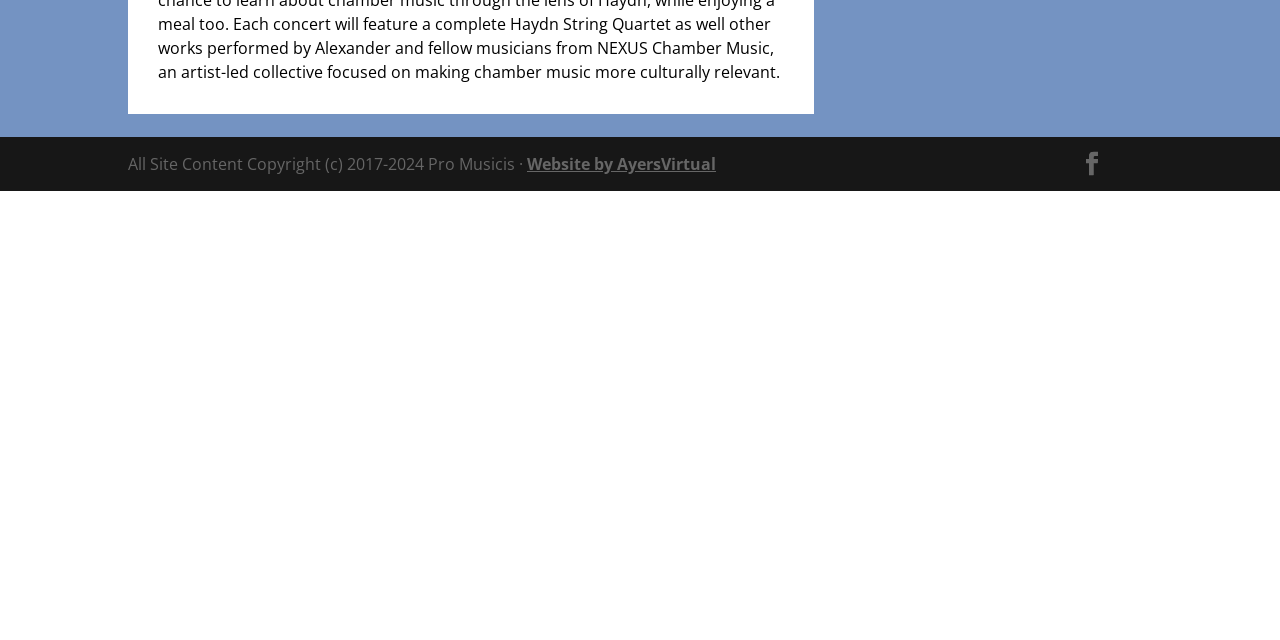Identify the bounding box coordinates for the UI element mentioned here: "Website by AyersVirtual". Provide the coordinates as four float values between 0 and 1, i.e., [left, top, right, bottom].

[0.412, 0.239, 0.559, 0.273]